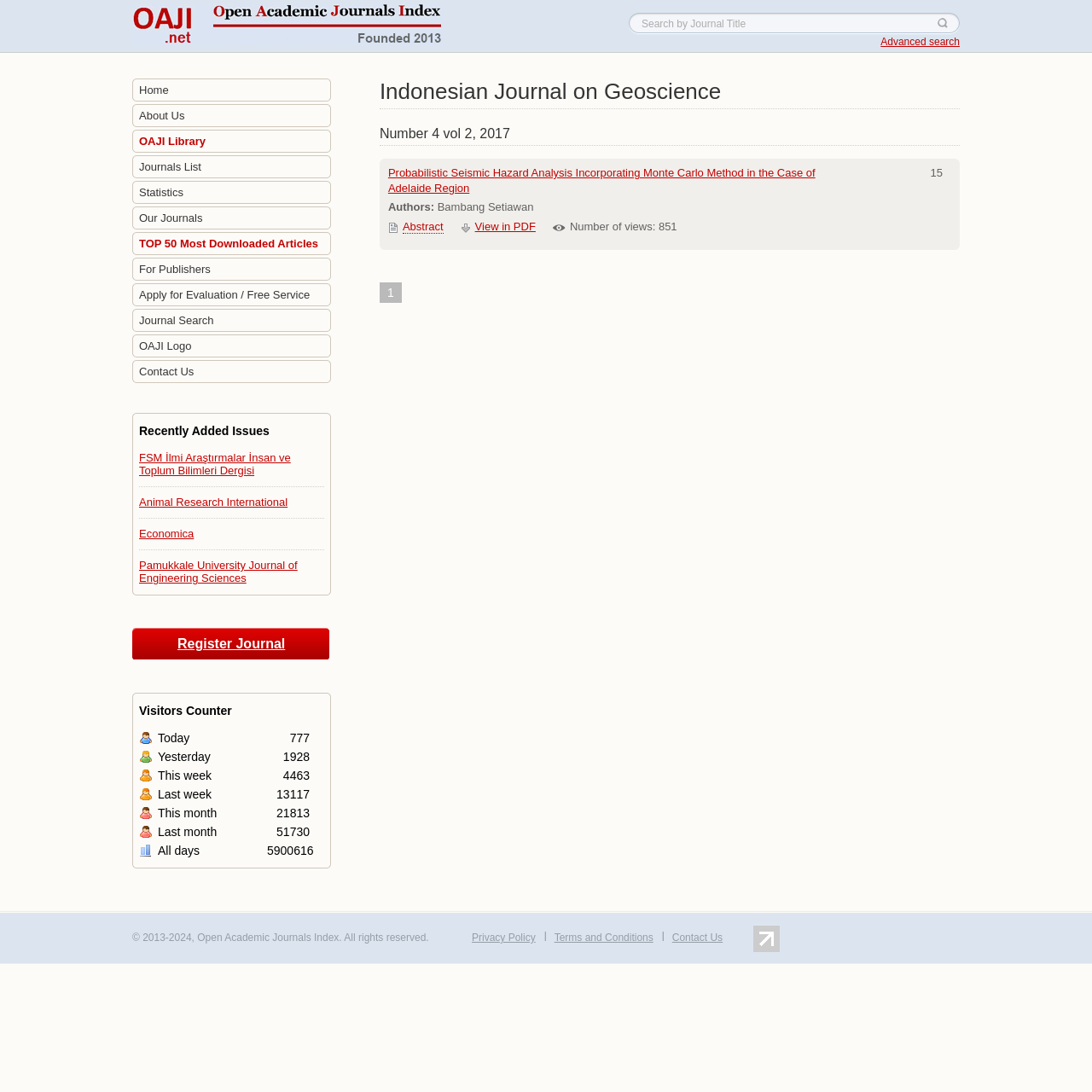Give a concise answer using one word or a phrase to the following question:
What is the current issue number of the journal?

Number 4 vol 2, 2017